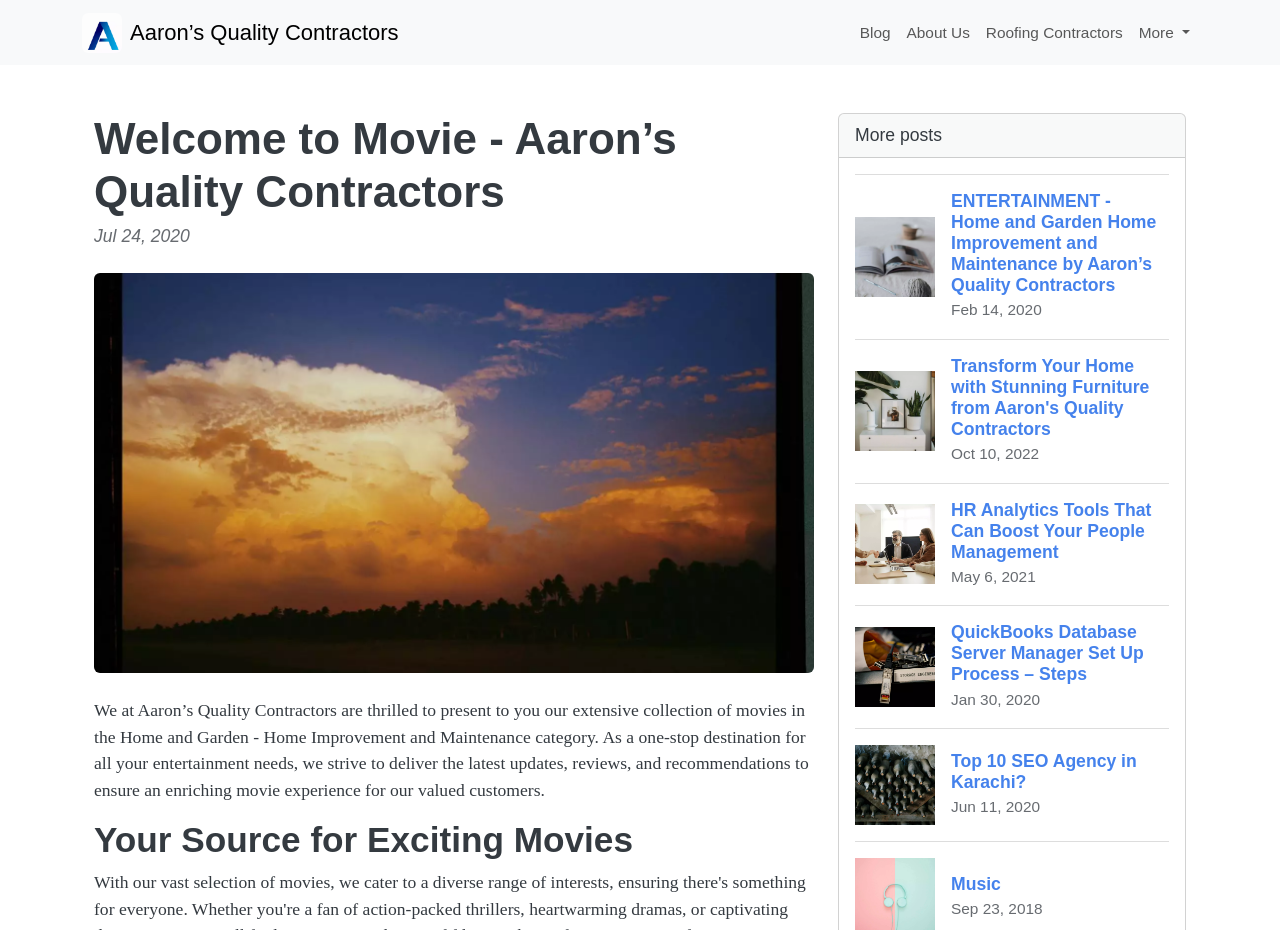Find the bounding box coordinates of the clickable area that will achieve the following instruction: "Click the 'More' button".

[0.883, 0.014, 0.936, 0.056]